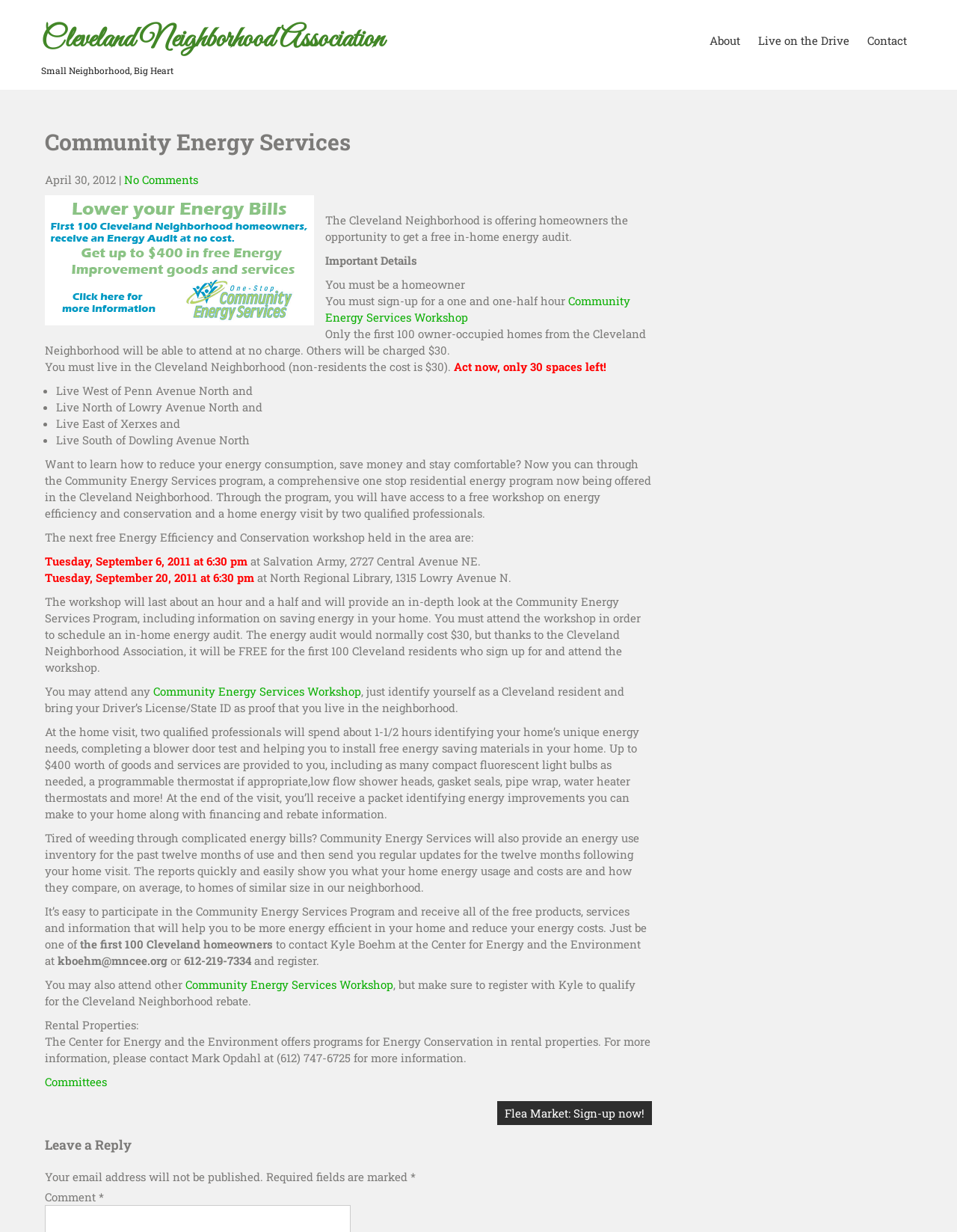Using the description "Contact", predict the bounding box of the relevant HTML element.

[0.906, 0.014, 0.948, 0.052]